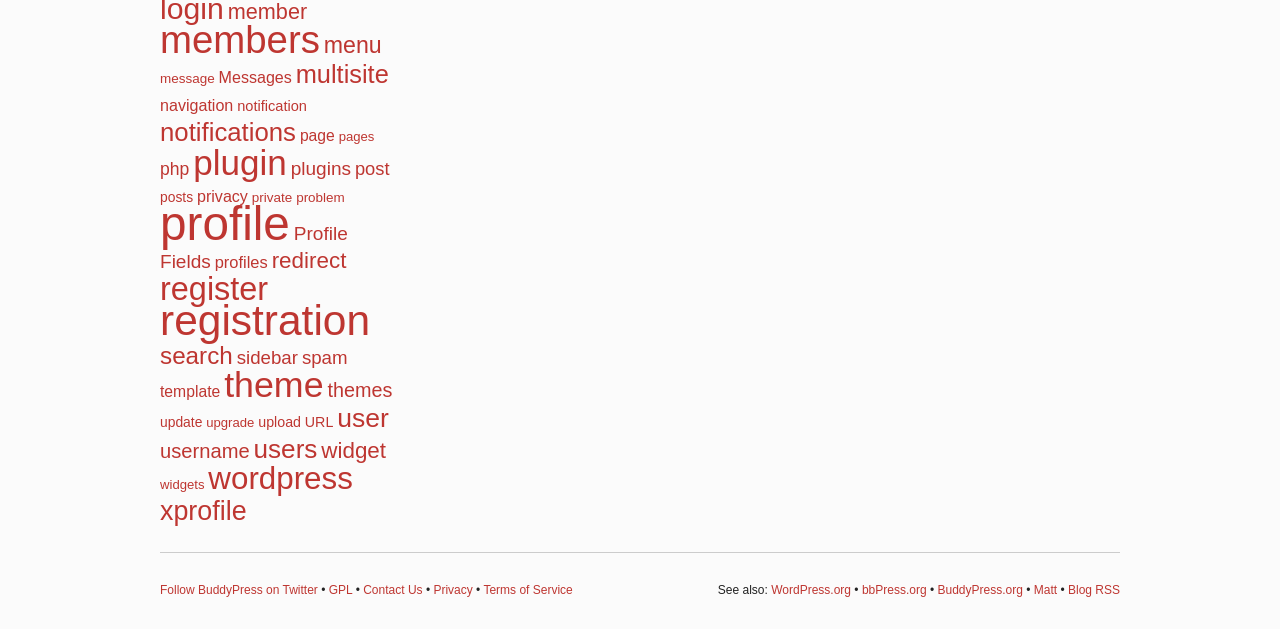Identify the bounding box coordinates of the area you need to click to perform the following instruction: "go to profile".

[0.125, 0.313, 0.226, 0.397]